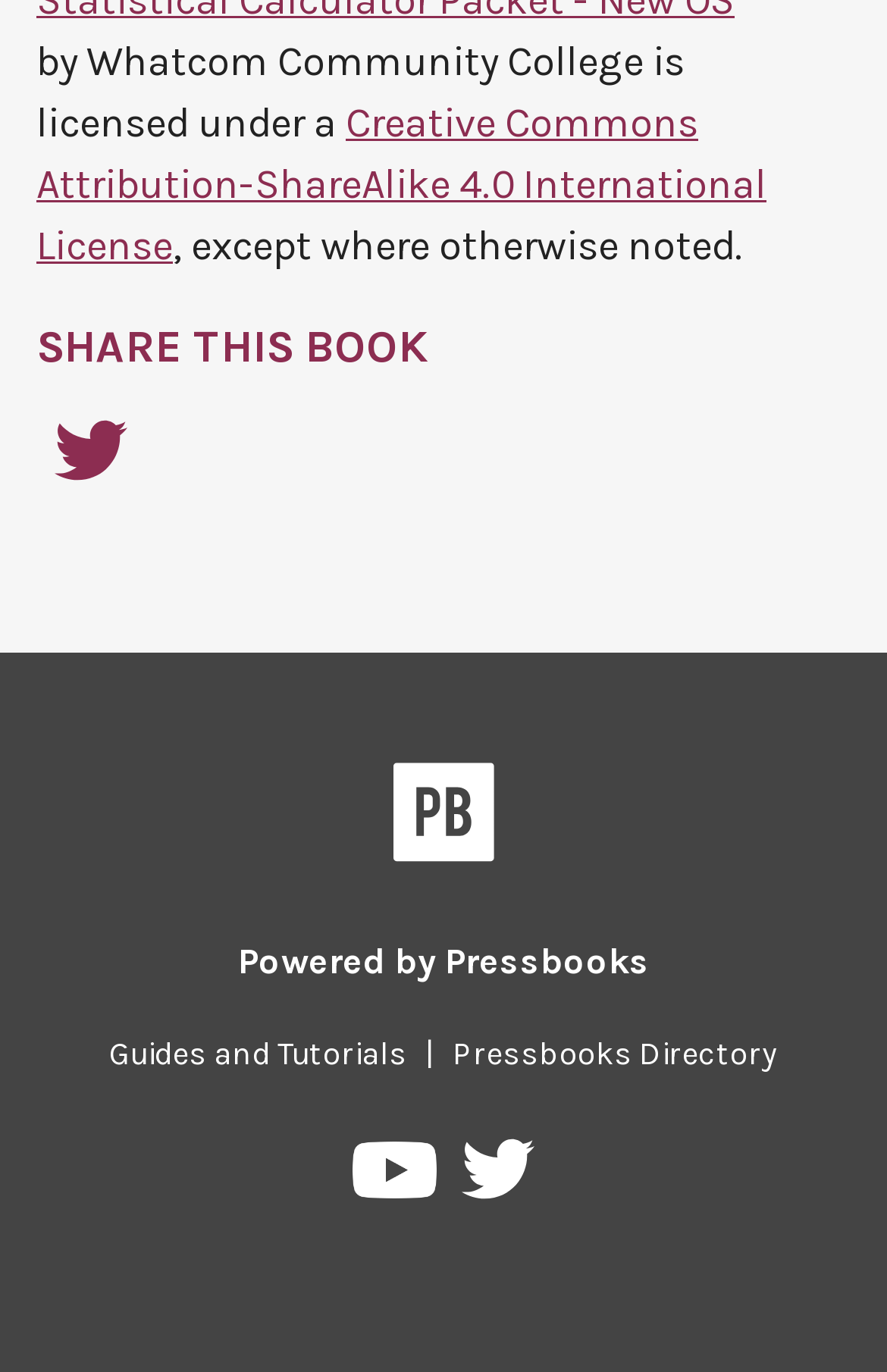Please determine the bounding box coordinates of the element to click in order to execute the following instruction: "View Guides and Tutorials". The coordinates should be four float numbers between 0 and 1, specified as [left, top, right, bottom].

[0.103, 0.754, 0.479, 0.782]